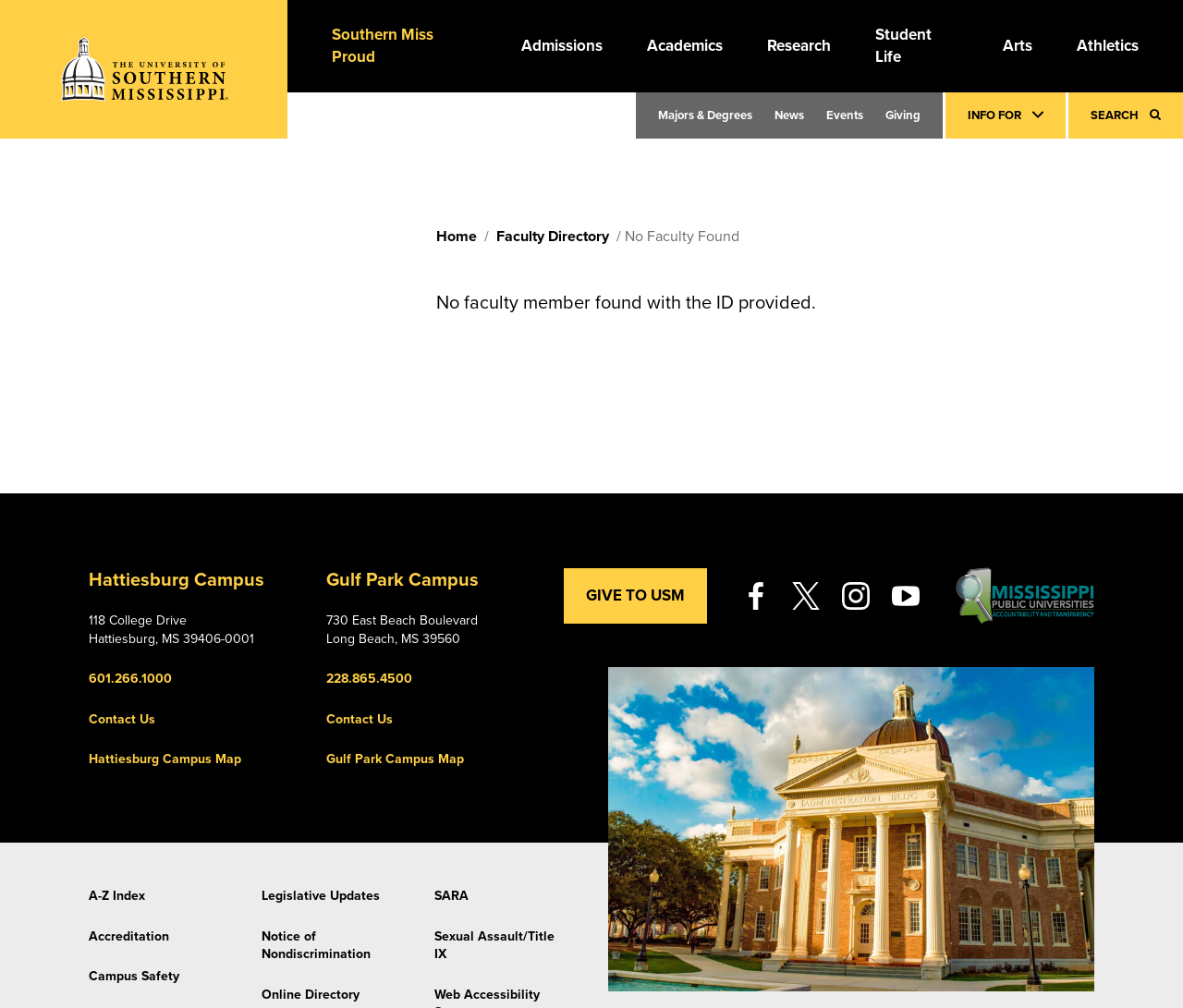Based on the image, give a detailed response to the question: What is the address of Gulf Park Campus?

I found the address by looking at the static text '730 East Beach Boulevard' under the 'Gulf Park Campus' heading.